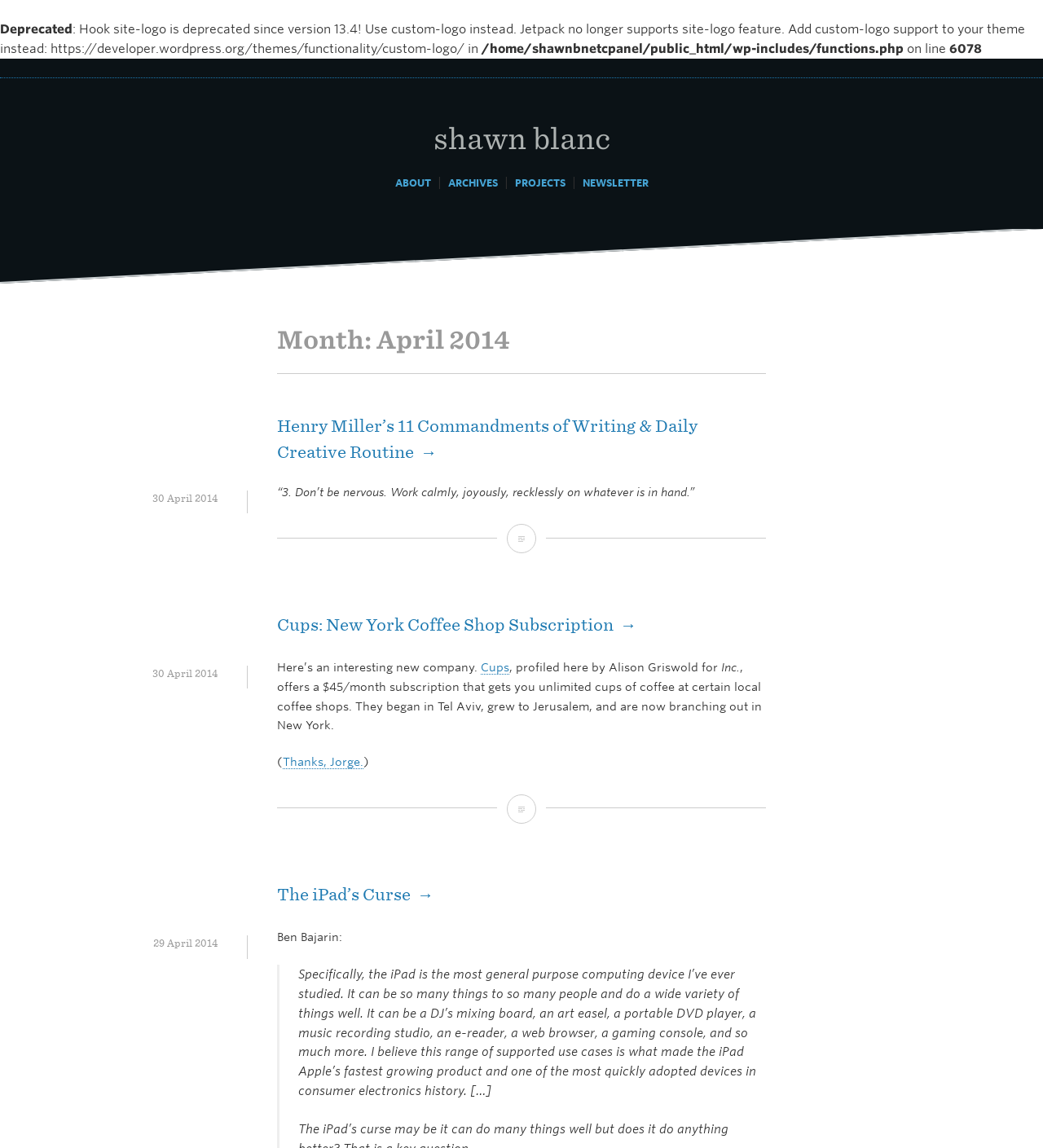Please find the bounding box coordinates of the clickable region needed to complete the following instruction: "explore the 'PROJECTS' page". The bounding box coordinates must consist of four float numbers between 0 and 1, i.e., [left, top, right, bottom].

[0.493, 0.154, 0.542, 0.165]